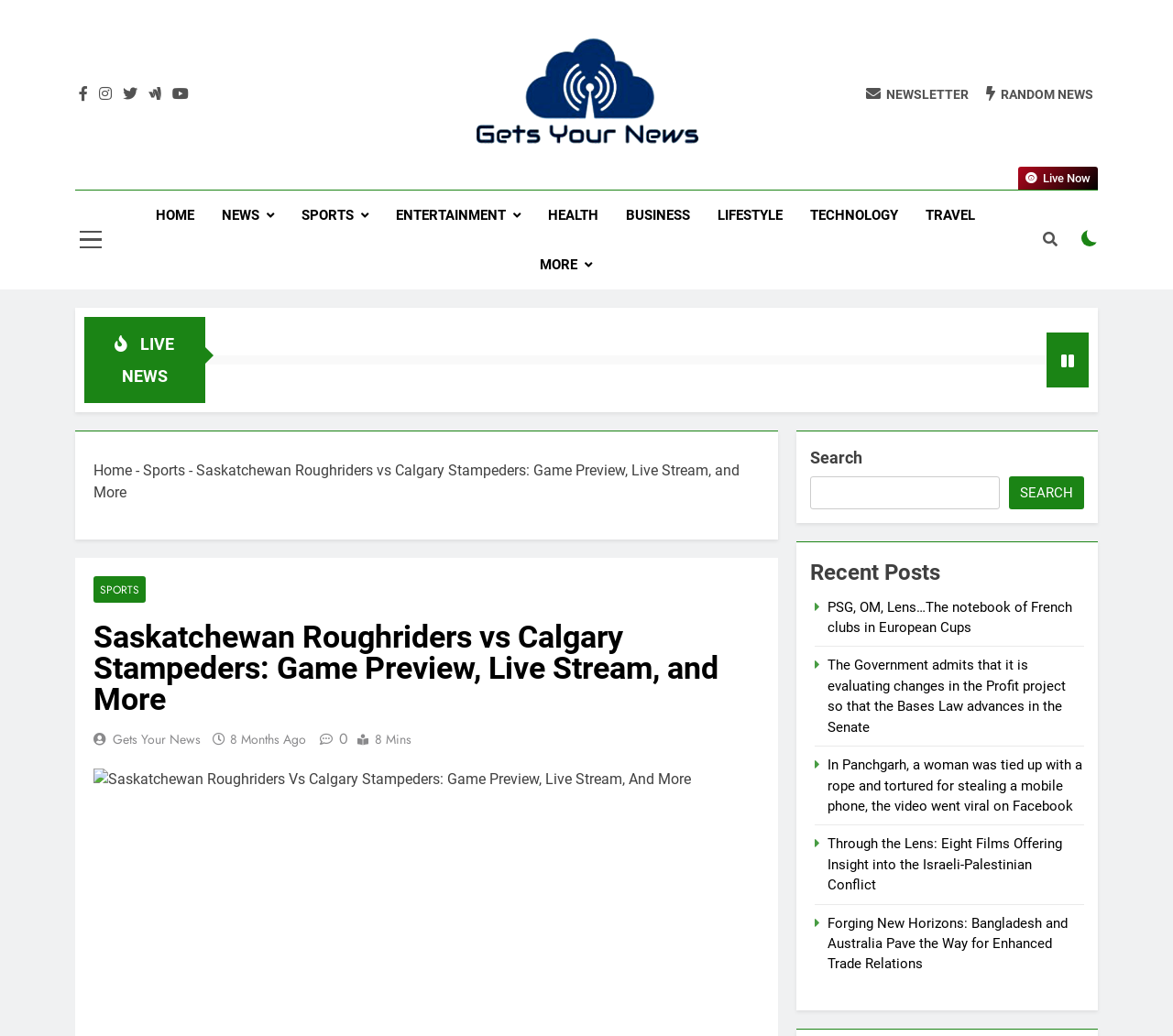Please answer the following question as detailed as possible based on the image: 
What is the name of the news organization?

I determined the name of the news organization by looking at the elements with the text 'Gets Your News'. There are multiple instances of this text on the webpage, including in the breadcrumbs navigation element and in the footer section, which suggests that it is the name of the news organization.